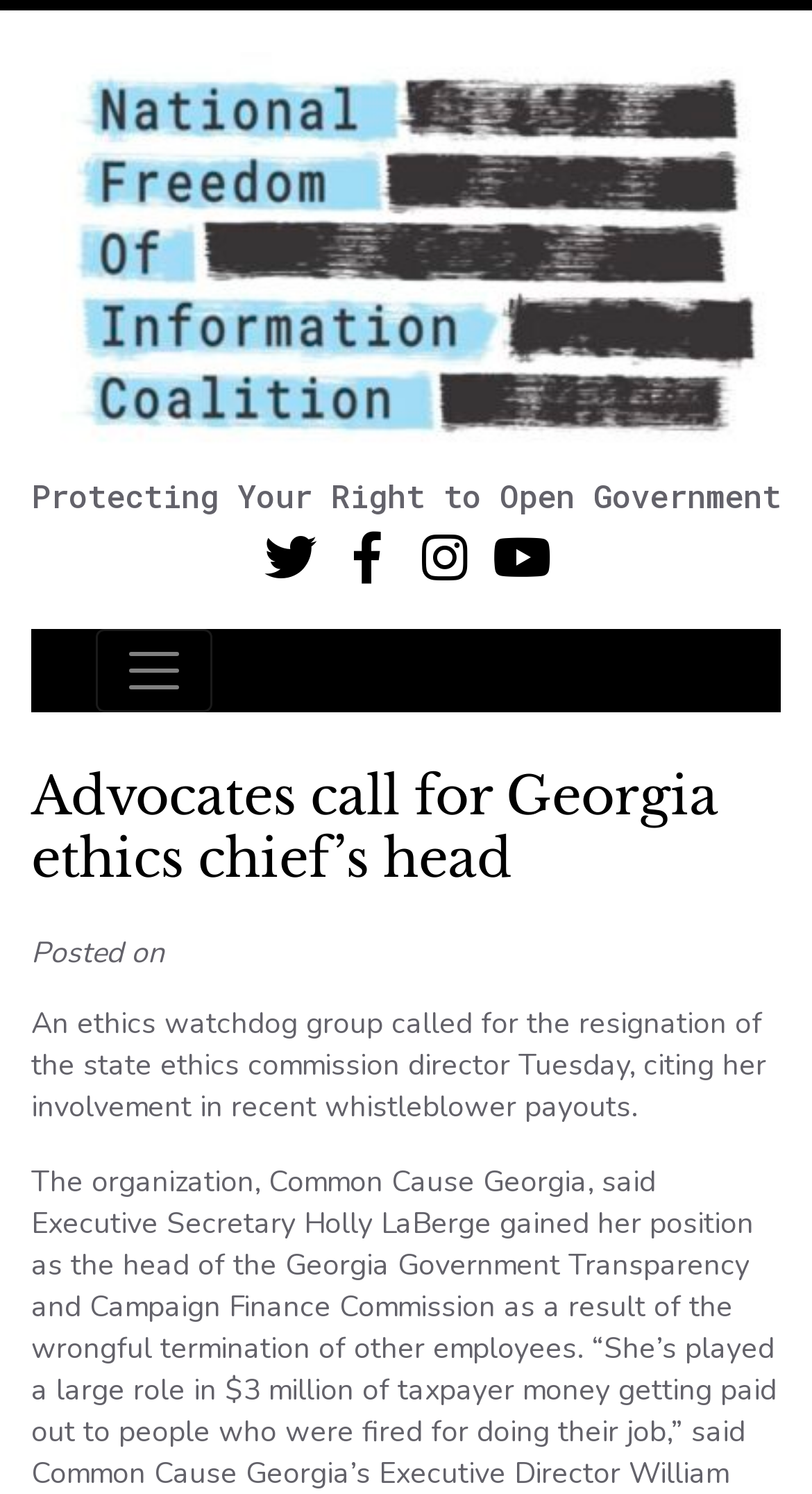What is the name of the organization? Based on the image, give a response in one word or a short phrase.

National Freedom of Information Coalition